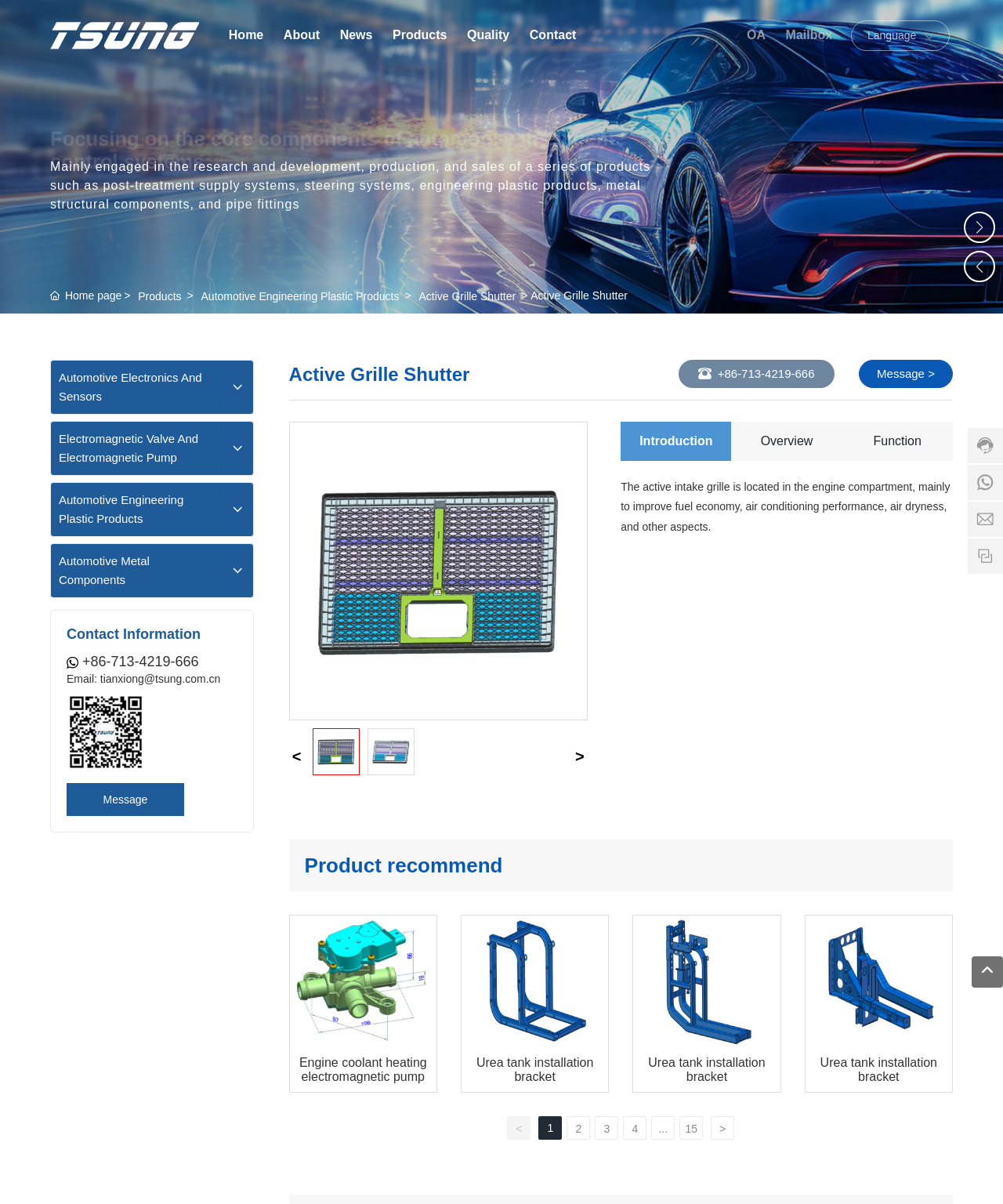Identify the bounding box coordinates of the area you need to click to perform the following instruction: "Click the 'Next slide' button".

[0.961, 0.176, 0.992, 0.202]